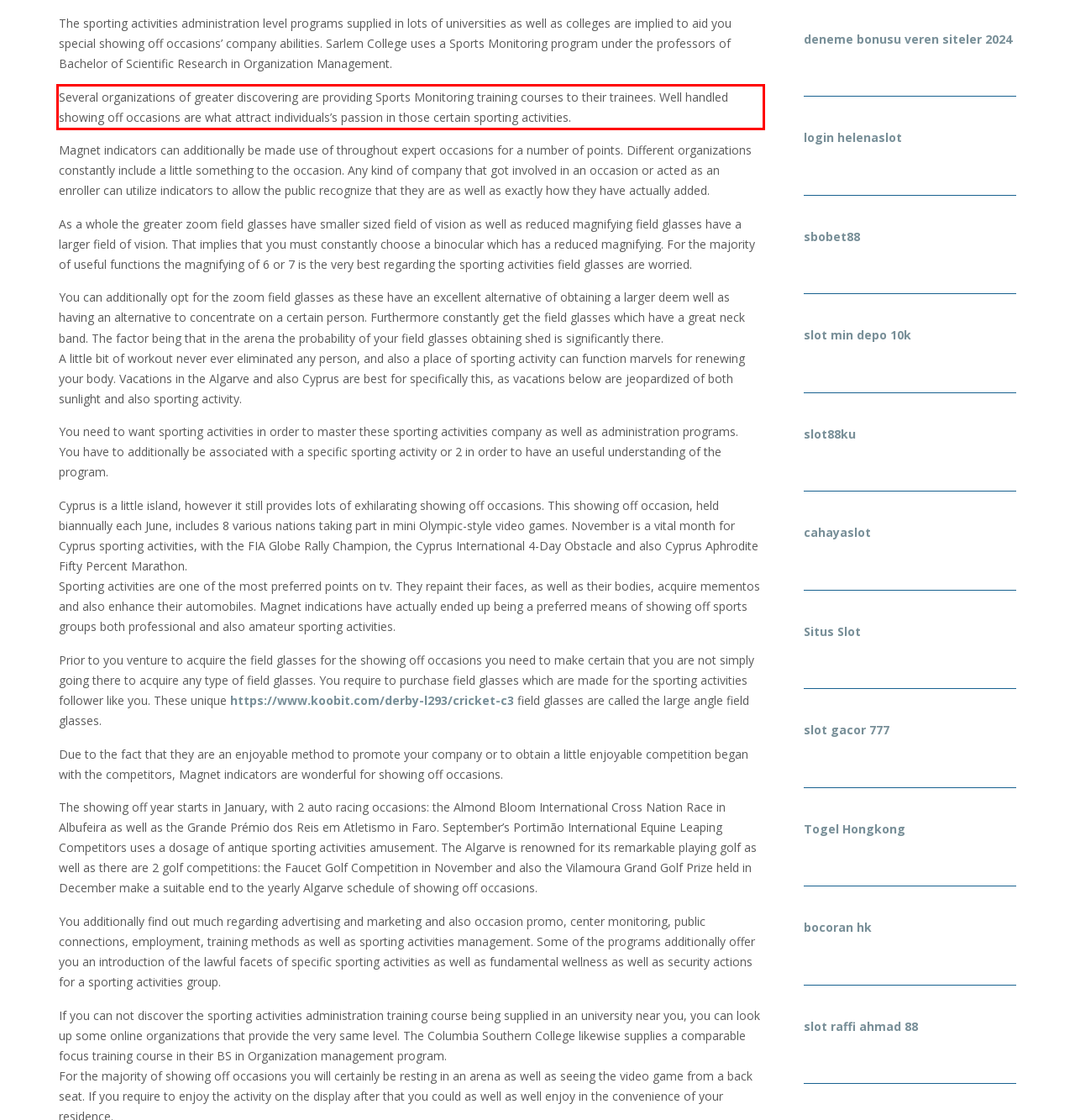Identify the text within the red bounding box on the webpage screenshot and generate the extracted text content.

Several organizations of greater discovering are providing Sports Monitoring training courses to their trainees. Well handled showing off occasions are what attract individuals’s passion in those certain sporting activities.